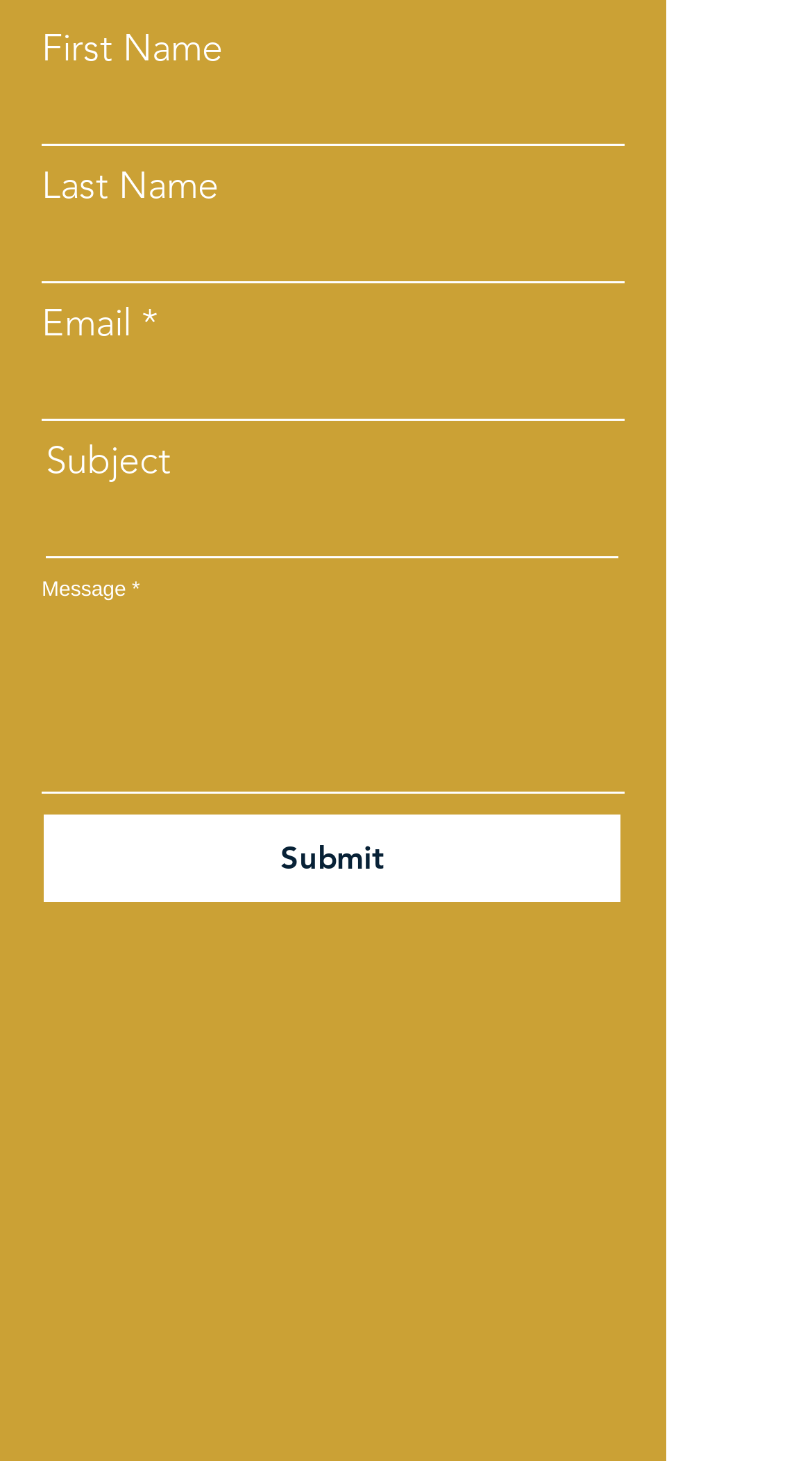What is the label of the third input field in the form?
Please provide a single word or phrase as the answer based on the screenshot.

Email